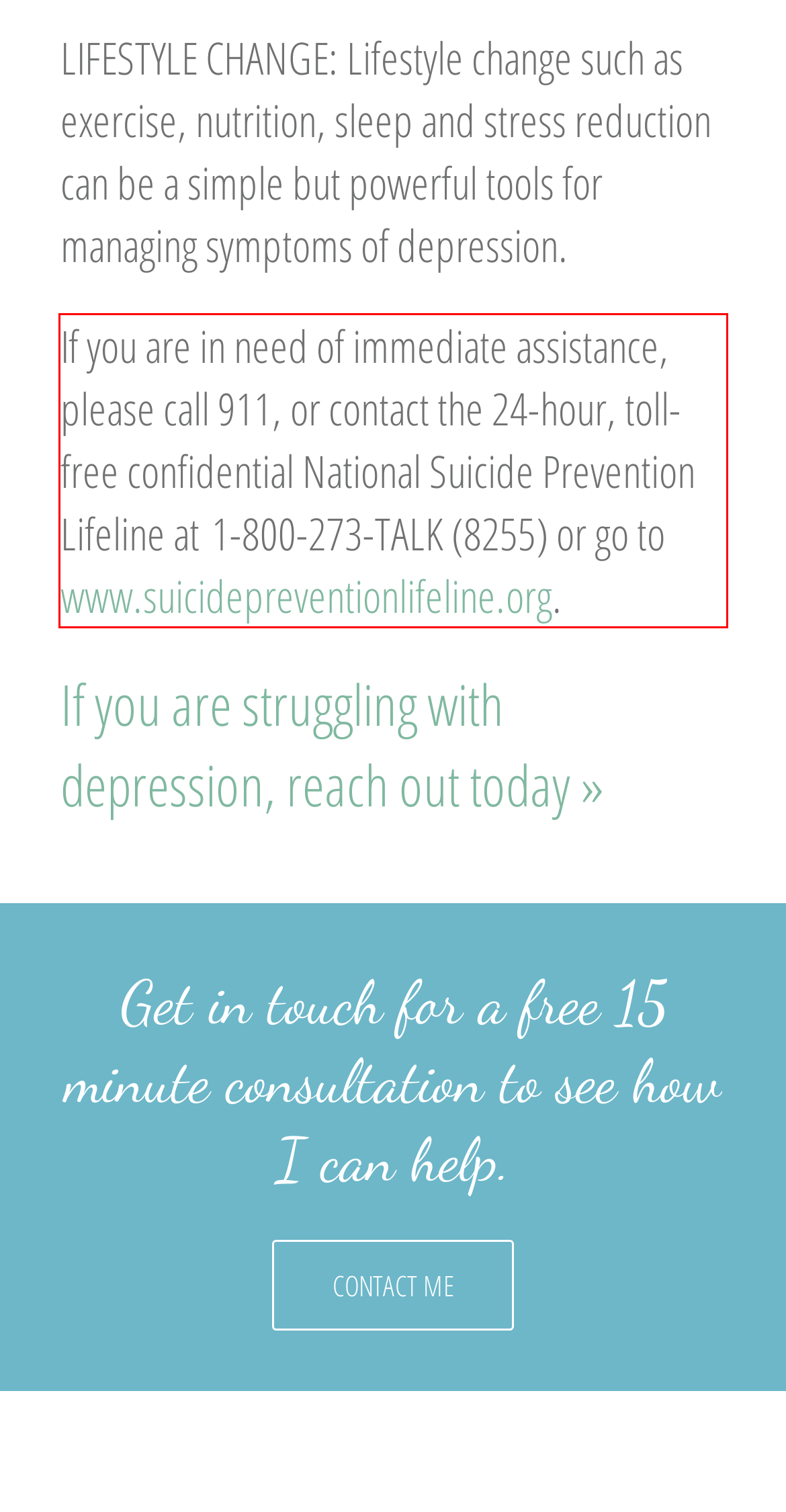Identify the red bounding box in the webpage screenshot and perform OCR to generate the text content enclosed.

If you are in need of immediate assistance, please call 911, or contact the 24-hour, toll-free confidential National Suicide Prevention Lifeline at 1-800-273-TALK (8255) or go to www.suicidepreventionlifeline.org.